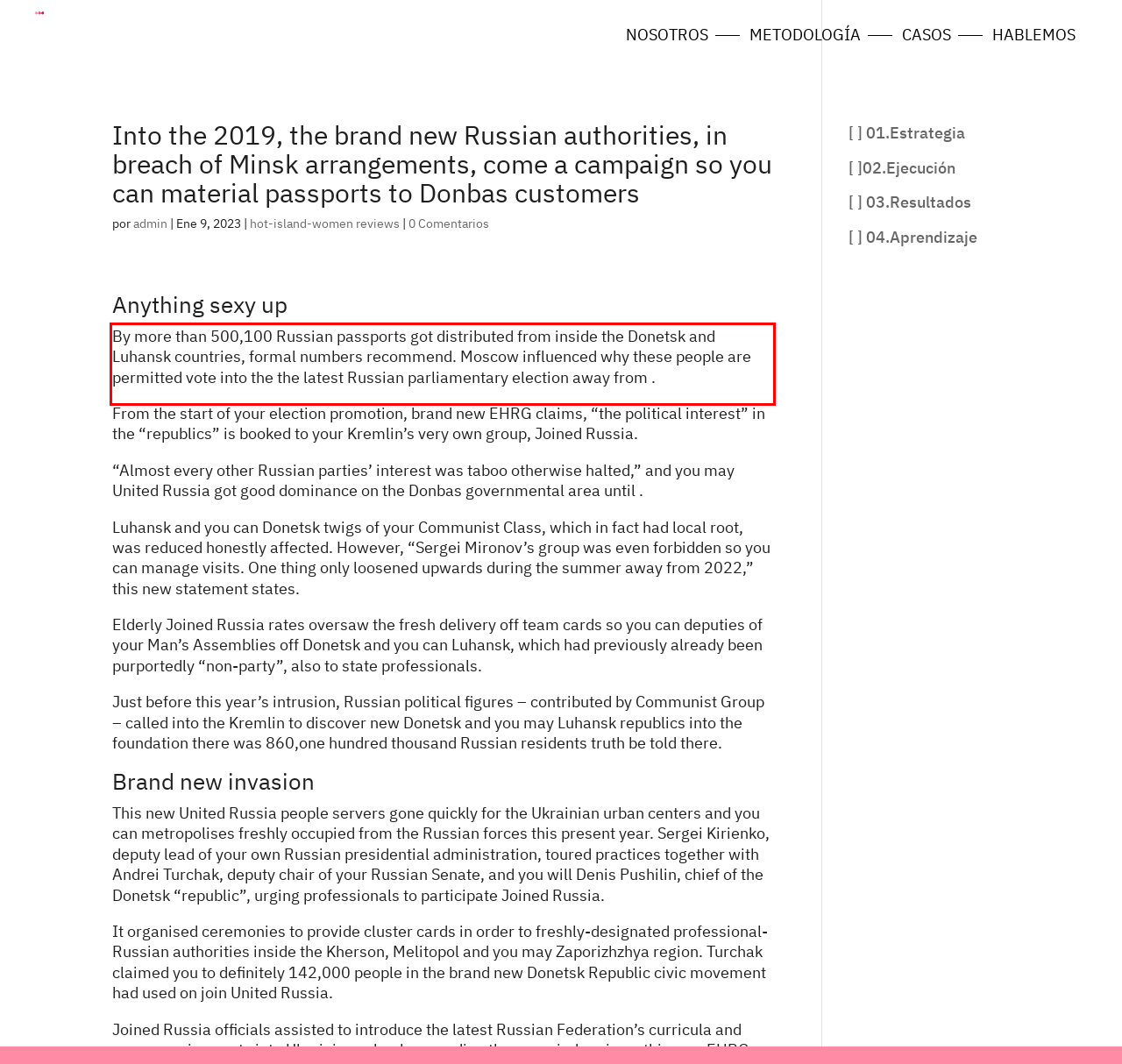Your task is to recognize and extract the text content from the UI element enclosed in the red bounding box on the webpage screenshot.

By more than 500,100 Russian passports got distributed from inside the Donetsk and Luhansk countries, formal numbers recommend. Moscow influenced why these people are permitted vote into the the latest Russian parliamentary election away from .